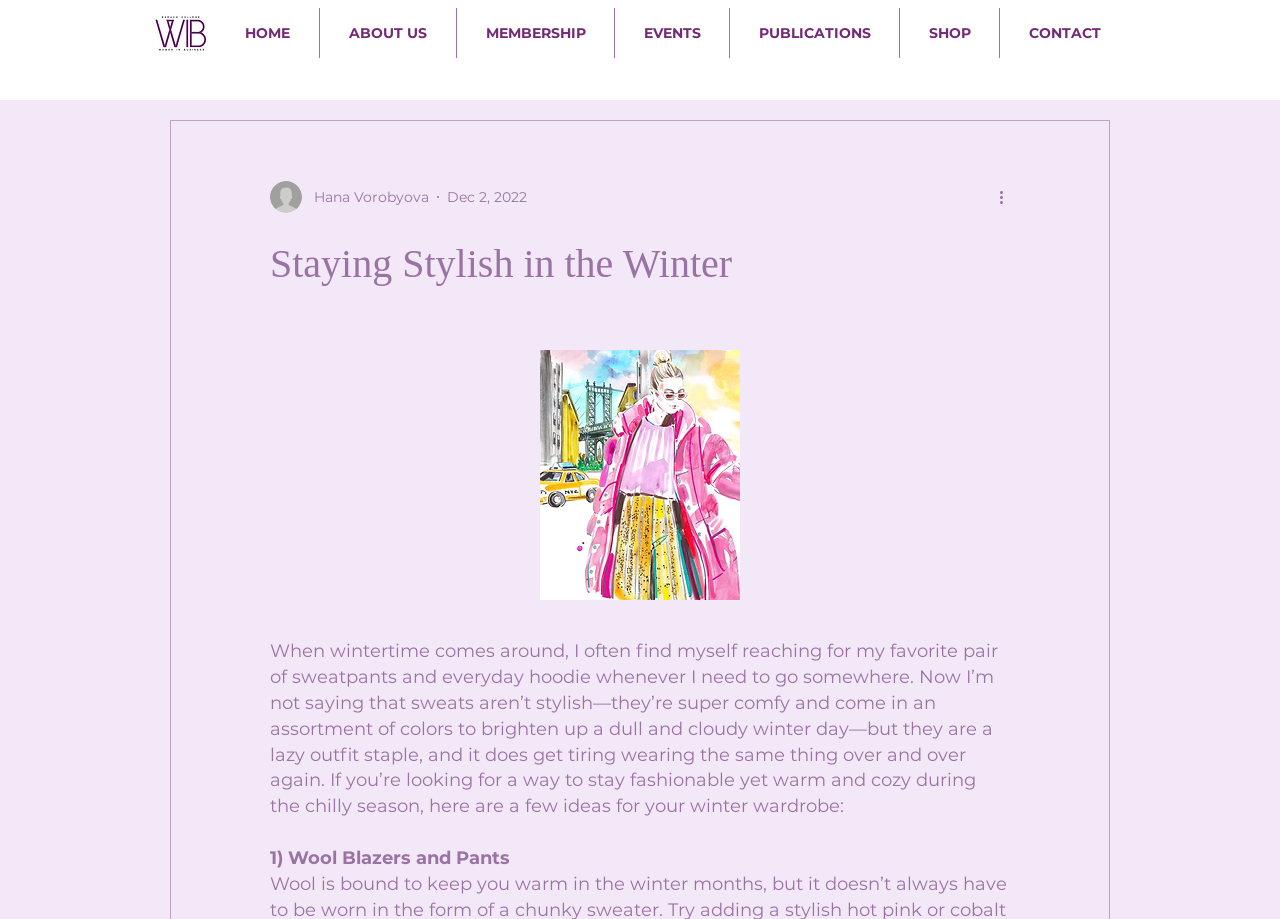Locate the bounding box coordinates of the element that needs to be clicked to carry out the instruction: "Read the article Staying Stylish in the Winter". The coordinates should be given as four float numbers ranging from 0 to 1, i.e., [left, top, right, bottom].

[0.211, 0.261, 0.789, 0.312]